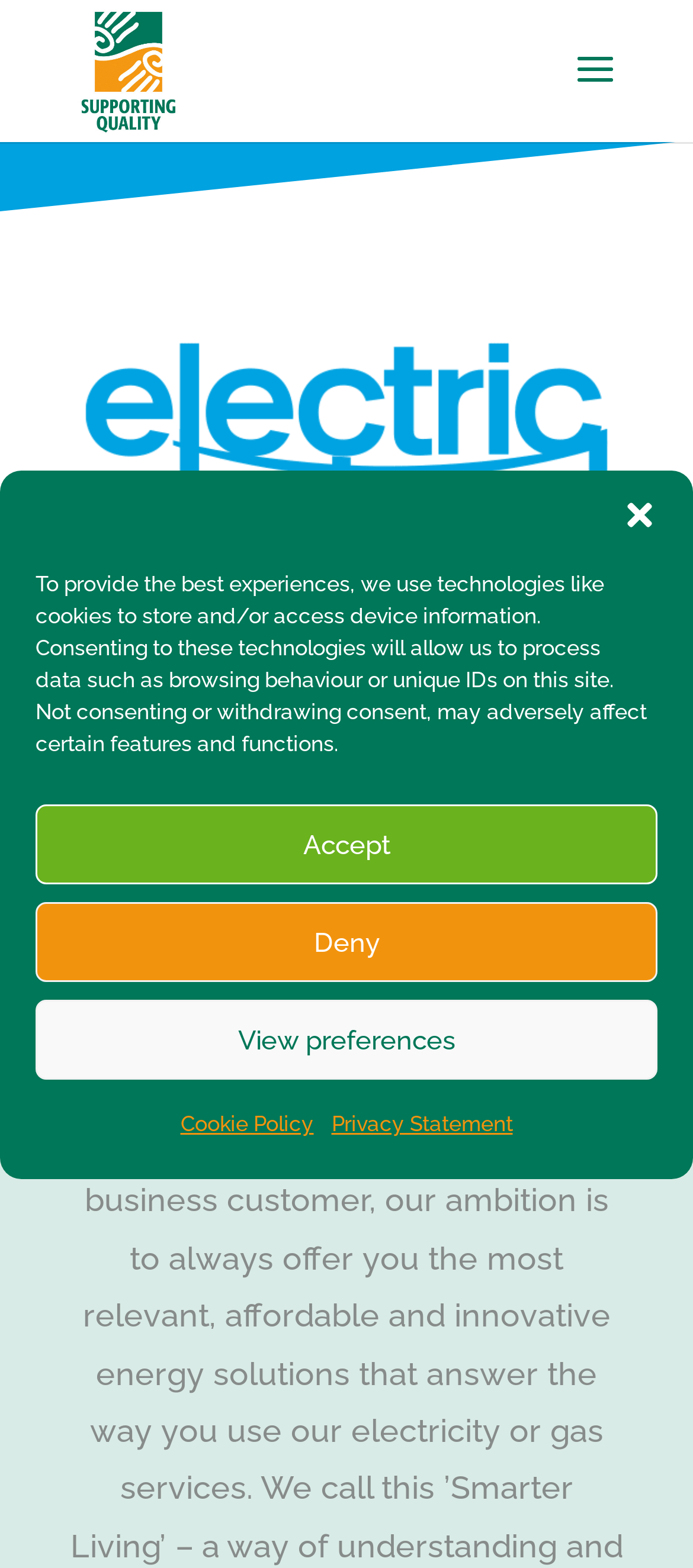With reference to the image, please provide a detailed answer to the following question: How many buttons are in the cookie consent dialog?

I found the answer by counting the number of button elements inside the dialog box with the title 'Manage Cookie Consent', which are 'Close dialog', 'Accept', 'Deny', and 'View preferences'.